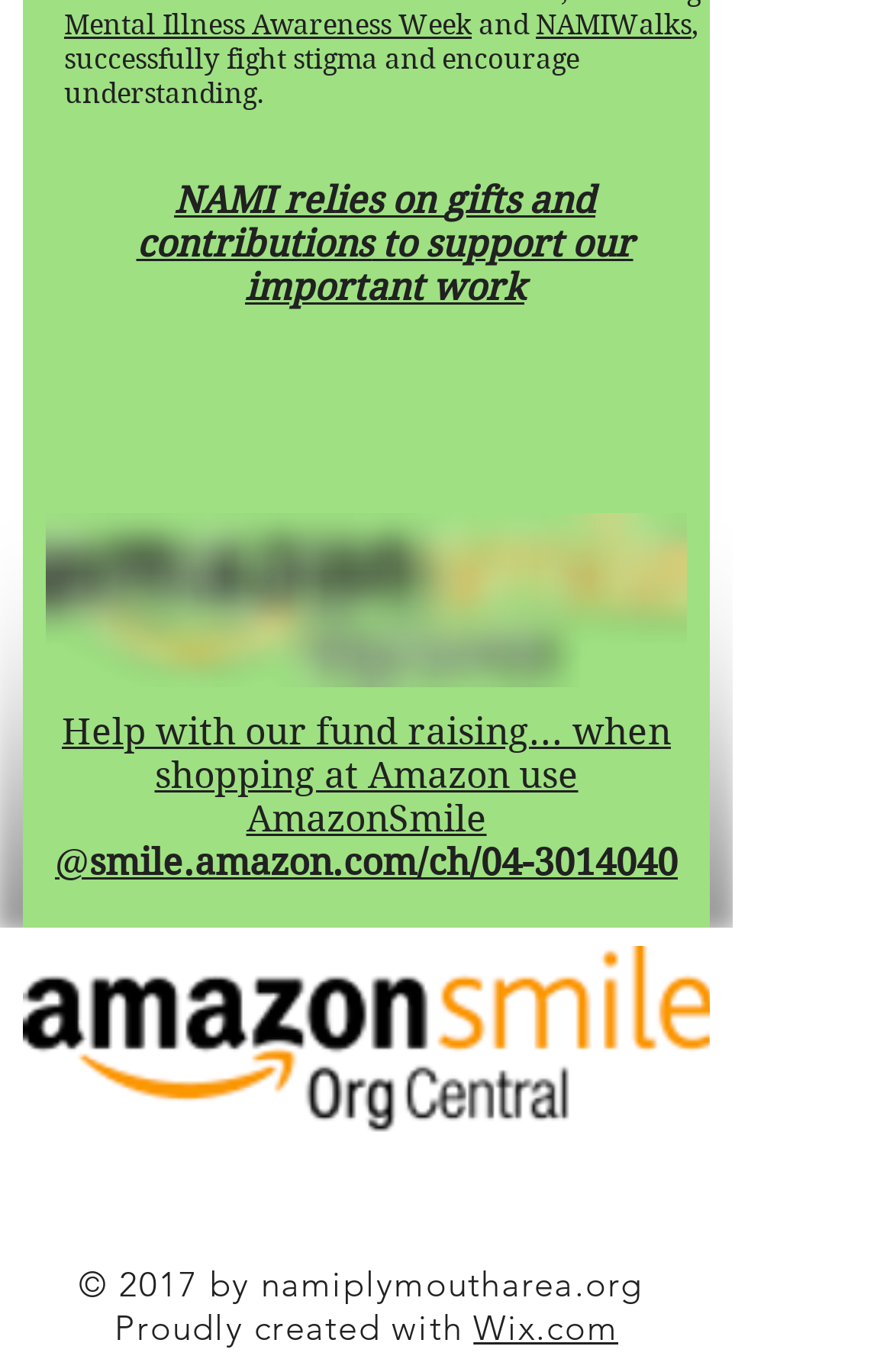Identify the bounding box coordinates for the UI element described as follows: smile.amazon.com/ch/04-3014040. Use the format (top-left x, top-left y, bottom-right x, bottom-right y) and ensure all values are floating point numbers between 0 and 1.

[0.1, 0.613, 0.759, 0.644]